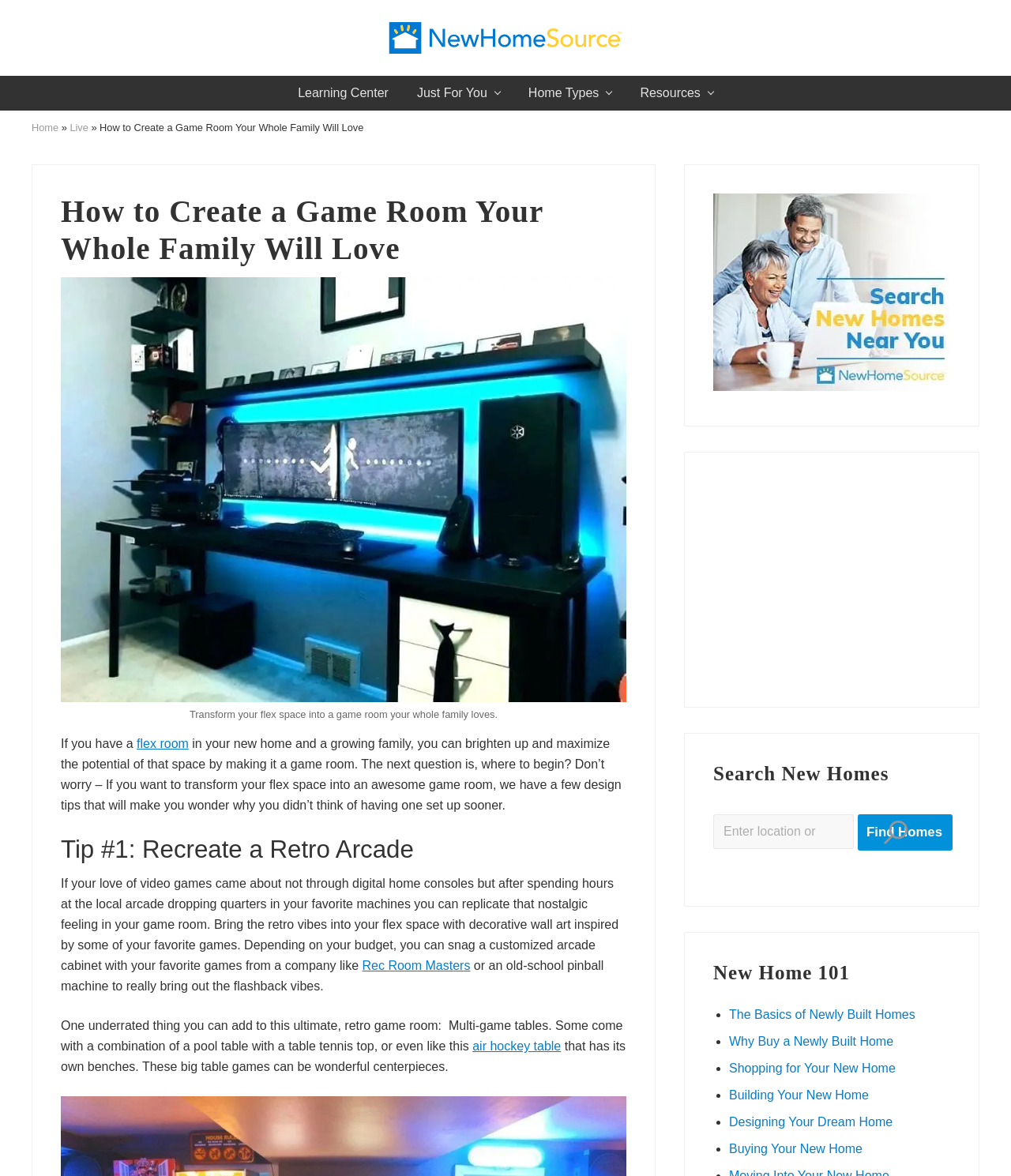What type of game room design is mentioned in the webpage? Observe the screenshot and provide a one-word or short phrase answer.

Retro arcade